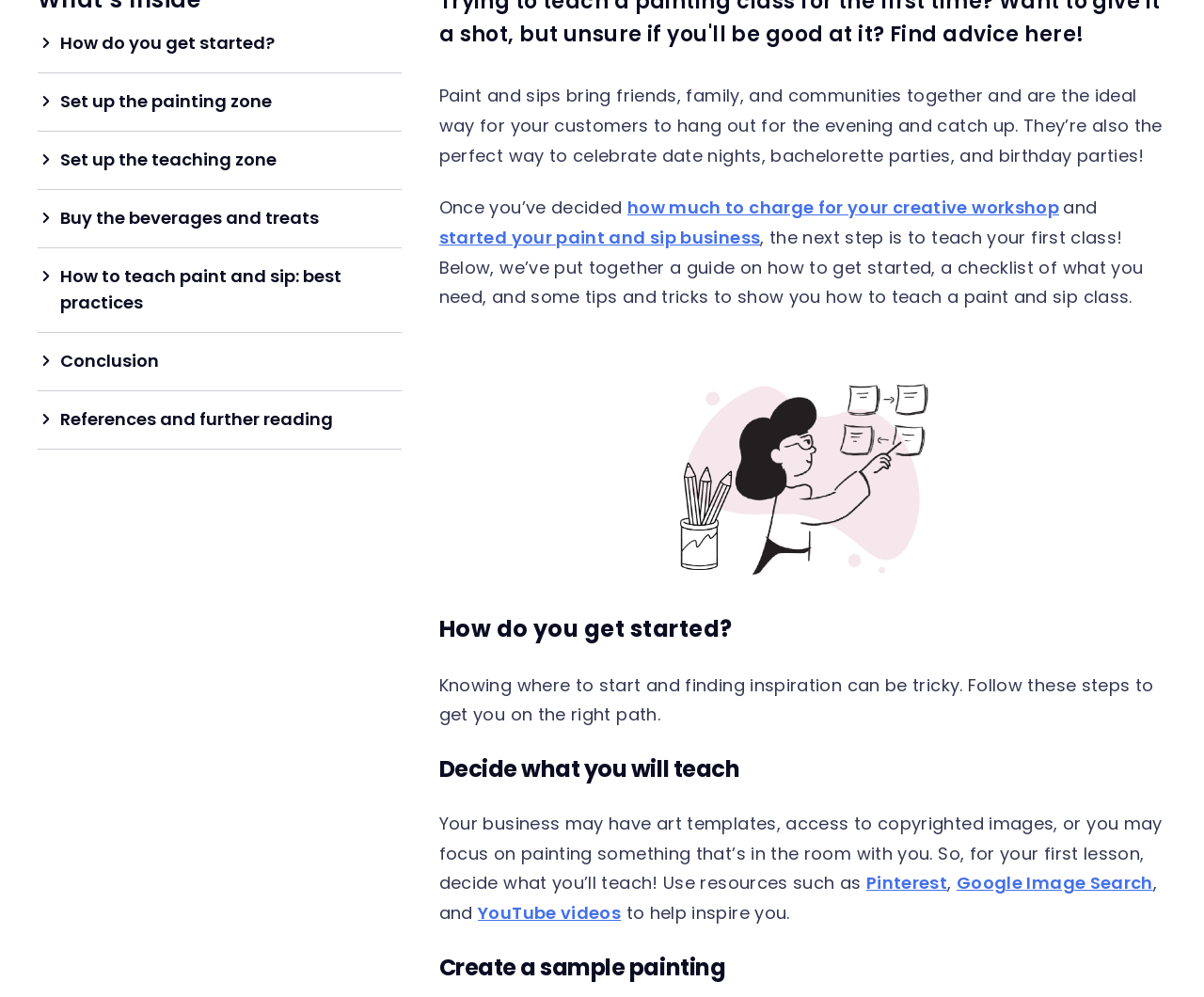What is the importance of creating a sample painting?
Please describe in detail the information shown in the image to answer the question.

The webpage suggests creating a sample painting as one of the steps to get started, implying that it is important for preparing to teach a paint and sip class.